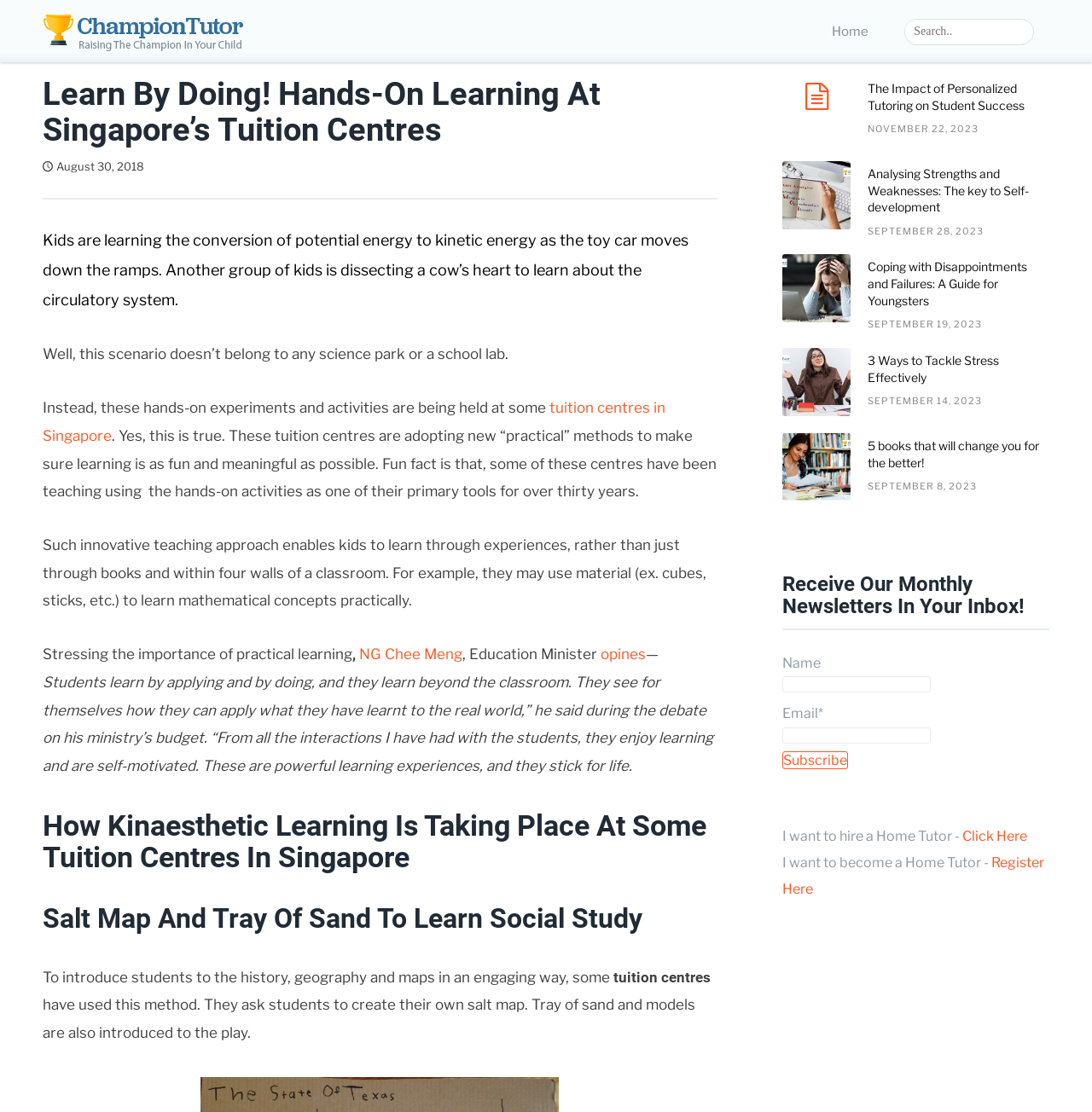Identify the bounding box coordinates of the element to click to follow this instruction: 'Click on the link to hire a home tutor'. Ensure the coordinates are four float values between 0 and 1, provided as [left, top, right, bottom].

[0.881, 0.745, 0.941, 0.76]